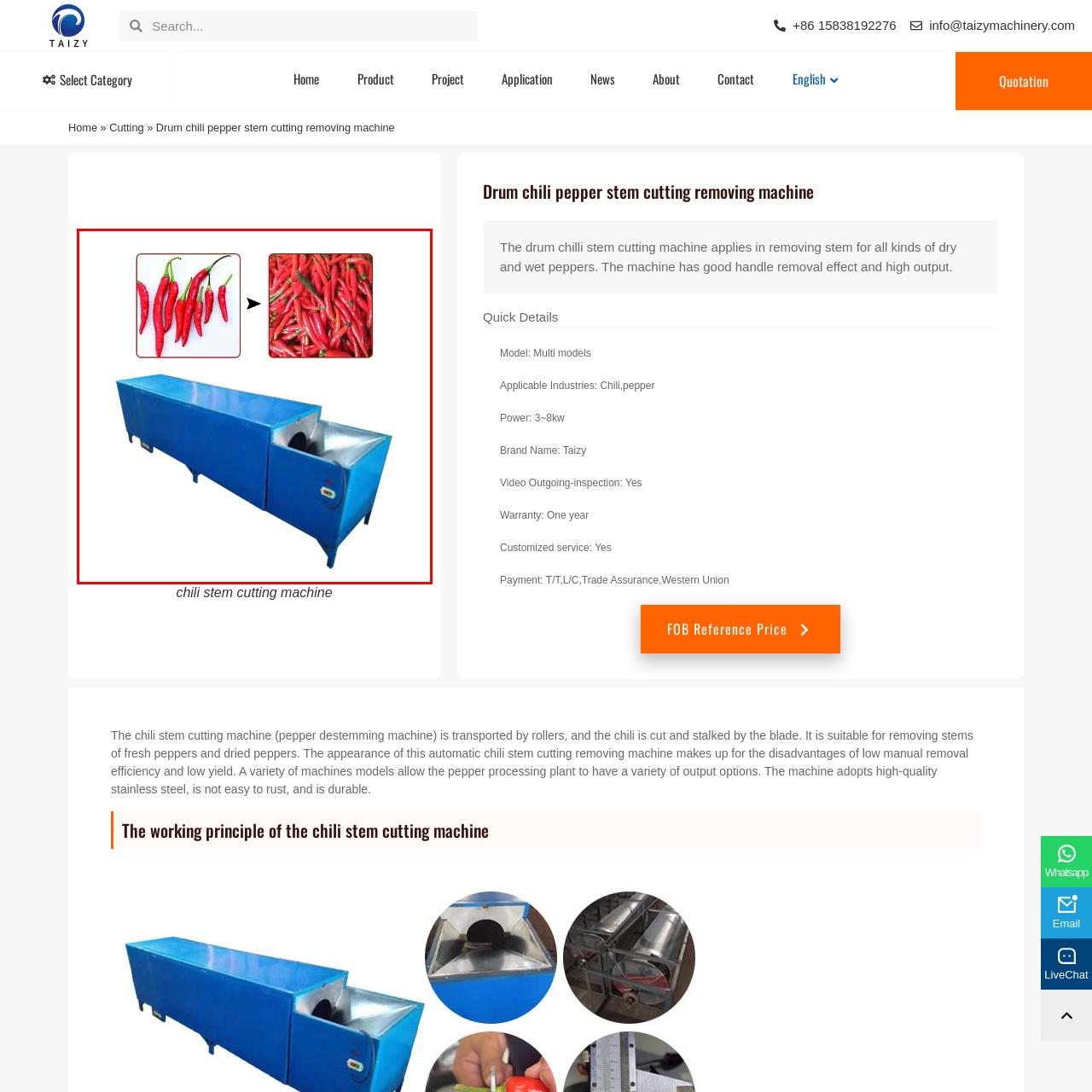Direct your gaze to the image circumscribed by the red boundary and deliver a thorough answer to the following question, drawing from the image's details: 
What type of operations is the machine designed for?

The machine's 'robust construction and user-friendly interface' suggest that it is designed for high-output operations, making it suitable for chili processing plants that need to process large quantities of chili peppers.